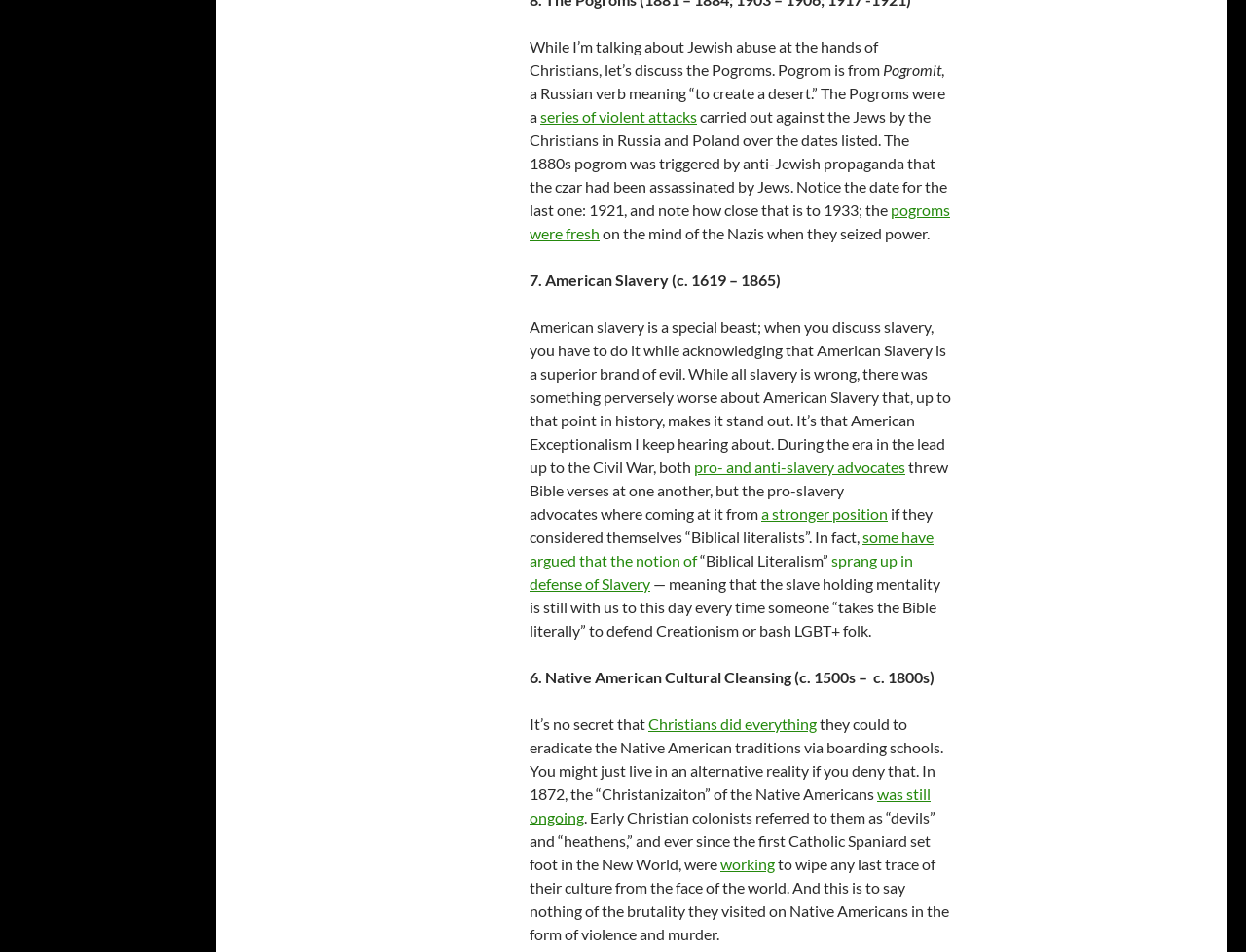Given the webpage screenshot, identify the bounding box of the UI element that matches this description: "some have argued".

[0.425, 0.554, 0.749, 0.598]